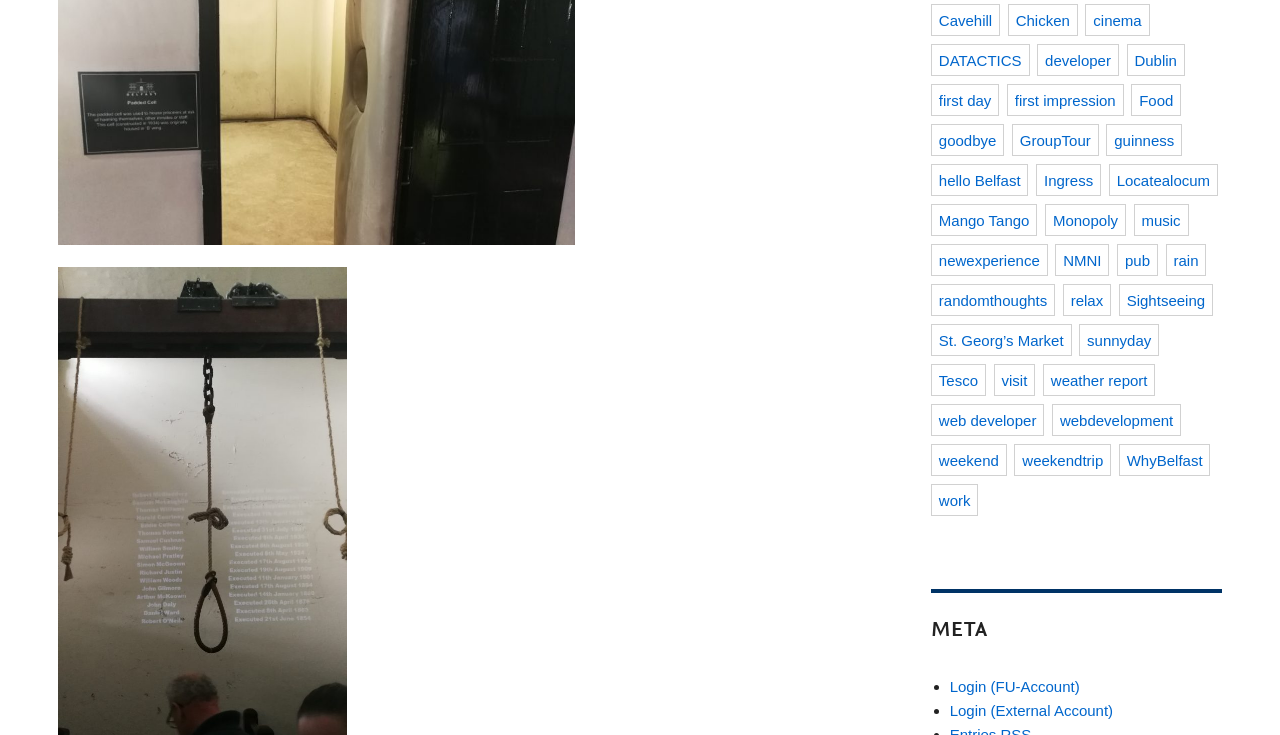How many links are there on the webpage?
Using the picture, provide a one-word or short phrase answer.

40